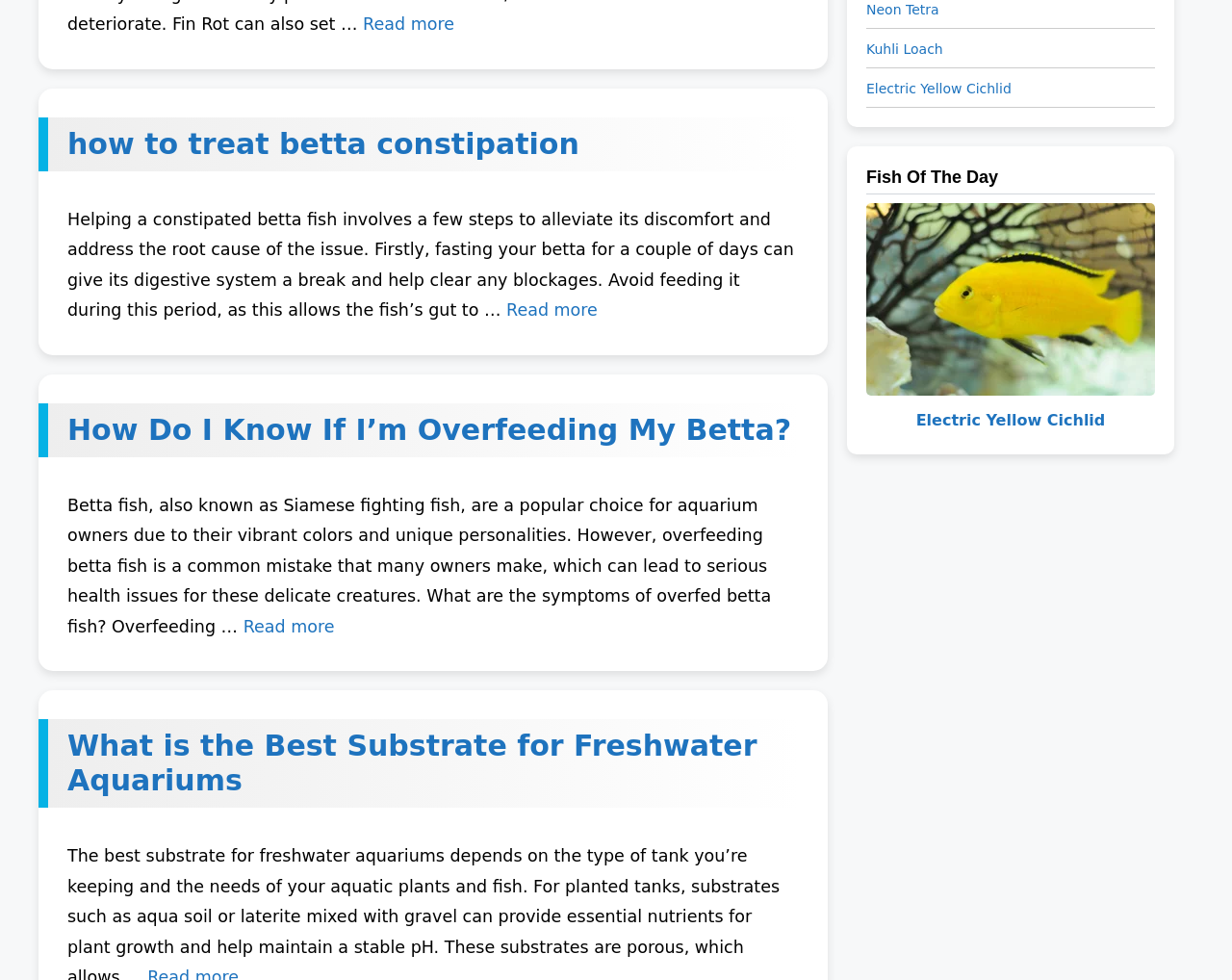Given the element description Electric Yellow Cichlid, identify the bounding box coordinates for the UI element on the webpage screenshot. The format should be (top-left x, top-left y, bottom-right x, bottom-right y), with values between 0 and 1.

[0.743, 0.419, 0.897, 0.438]